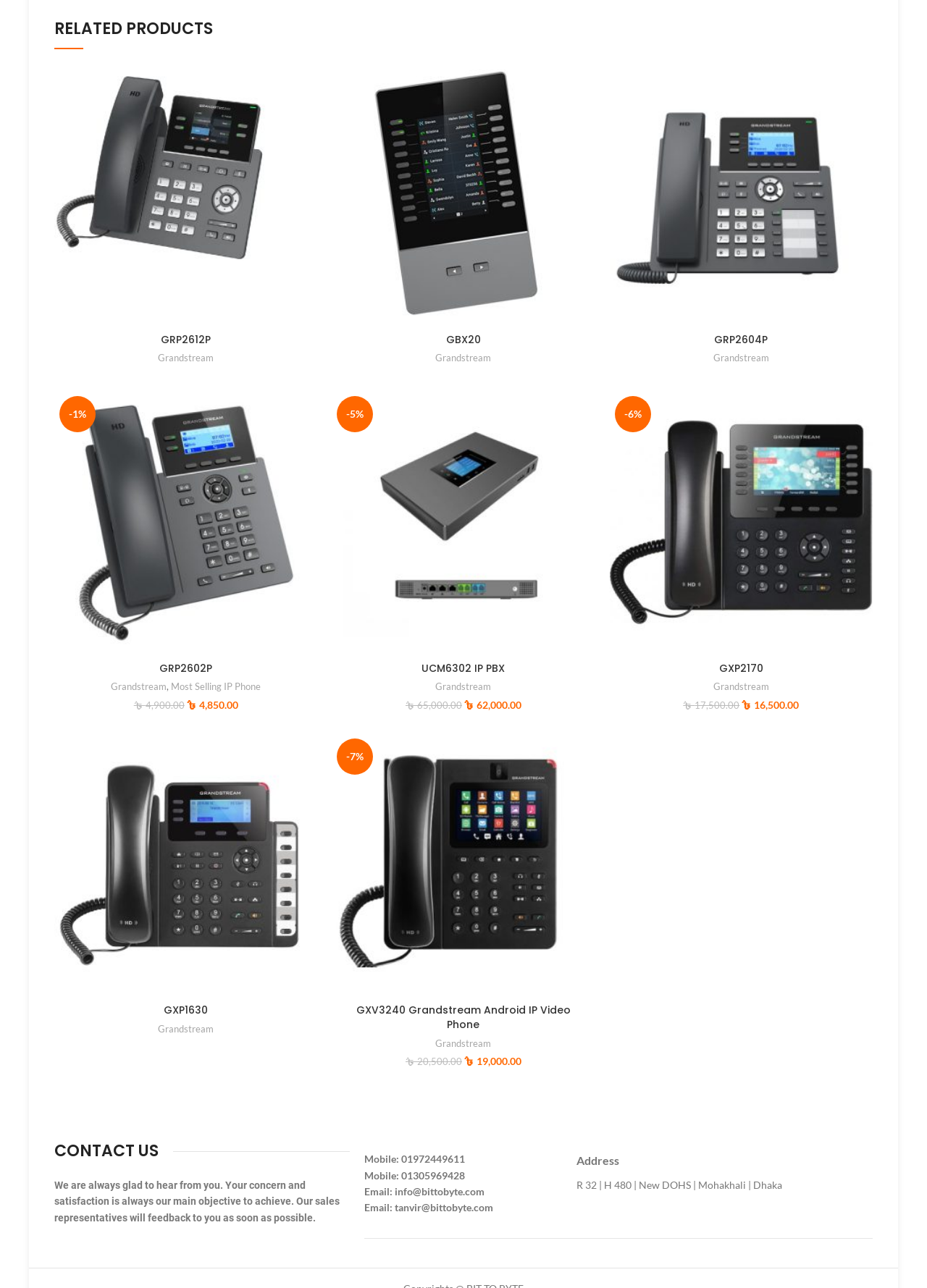Please find the bounding box coordinates for the clickable element needed to perform this instruction: "View GXP2170 details".

[0.776, 0.513, 0.823, 0.524]